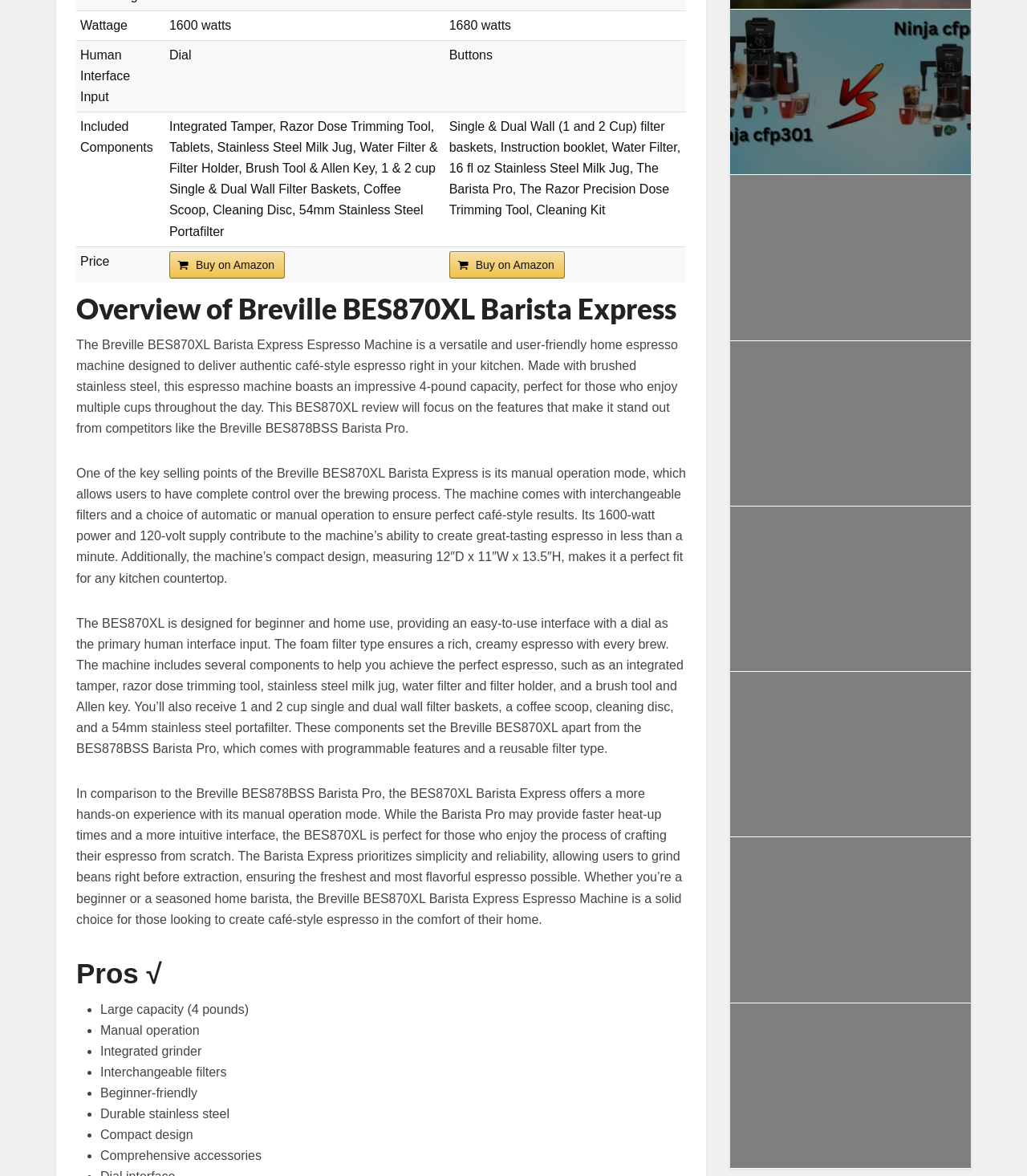Indicate the bounding box coordinates of the element that must be clicked to execute the instruction: "View the pros of Breville BES870XL Barista Express". The coordinates should be given as four float numbers between 0 and 1, i.e., [left, top, right, bottom].

[0.074, 0.811, 0.668, 0.843]